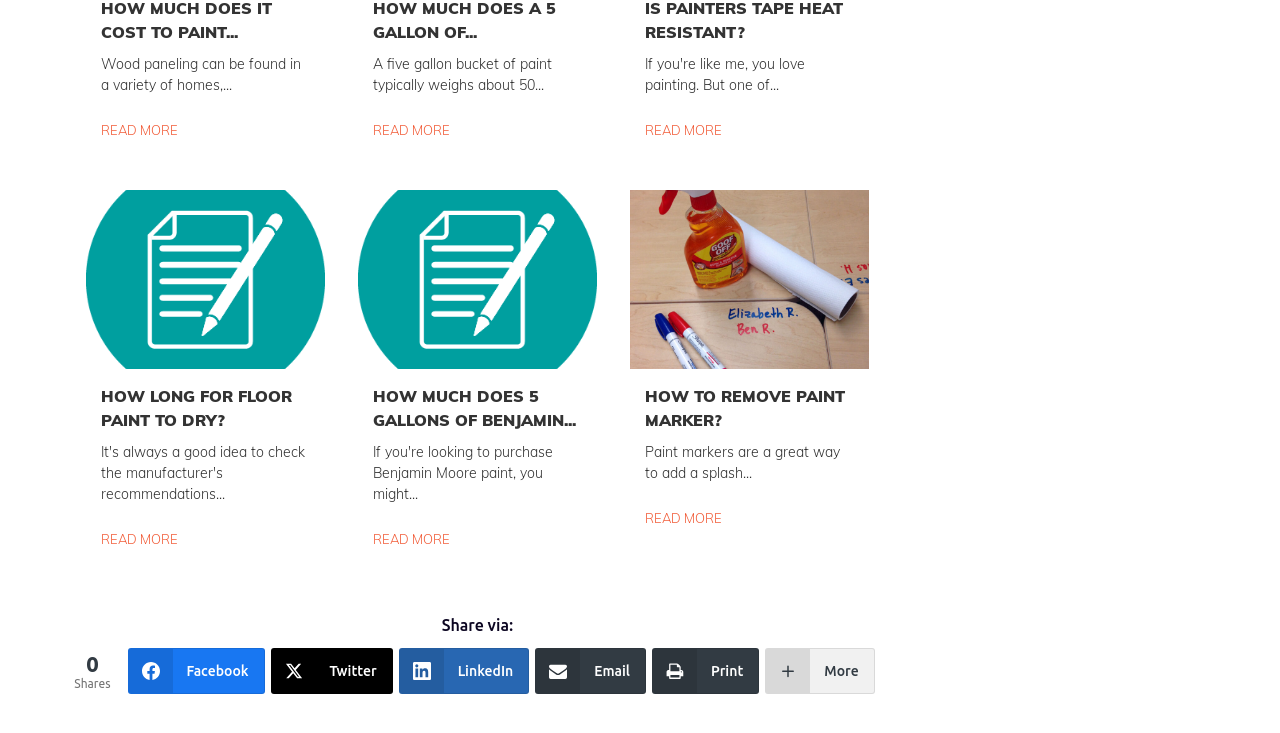How much does a five-gallon bucket of paint typically weigh?
Based on the image, respond with a single word or phrase.

About 50